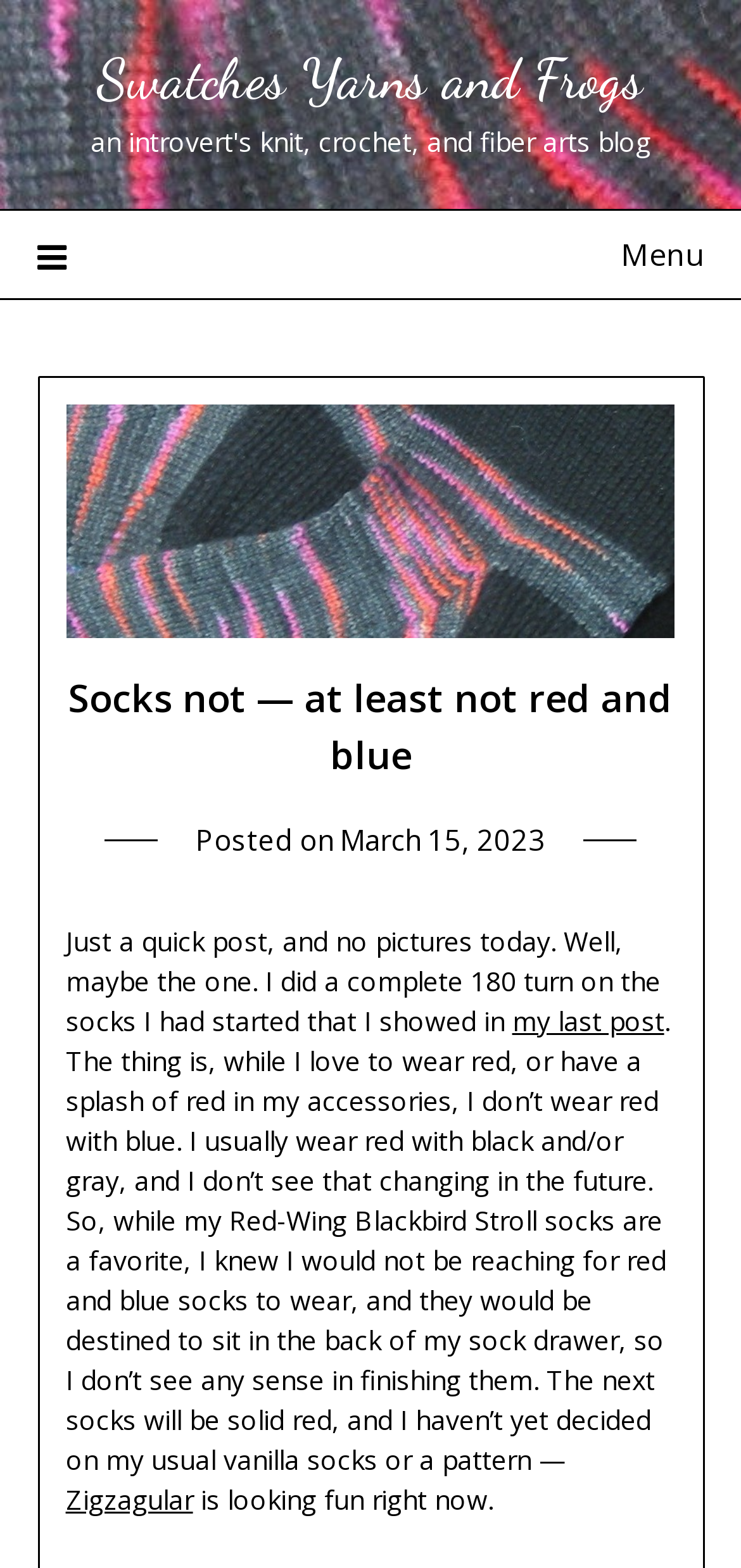What is the name of the pattern the author is considering for their next socks?
From the details in the image, answer the question comprehensively.

I found this information by reading the text 'The next socks will be solid red, and I haven’t yet decided on my usual vanilla socks or a pattern — Zigzagular is looking fun right now.' which mentions the pattern the author is considering.